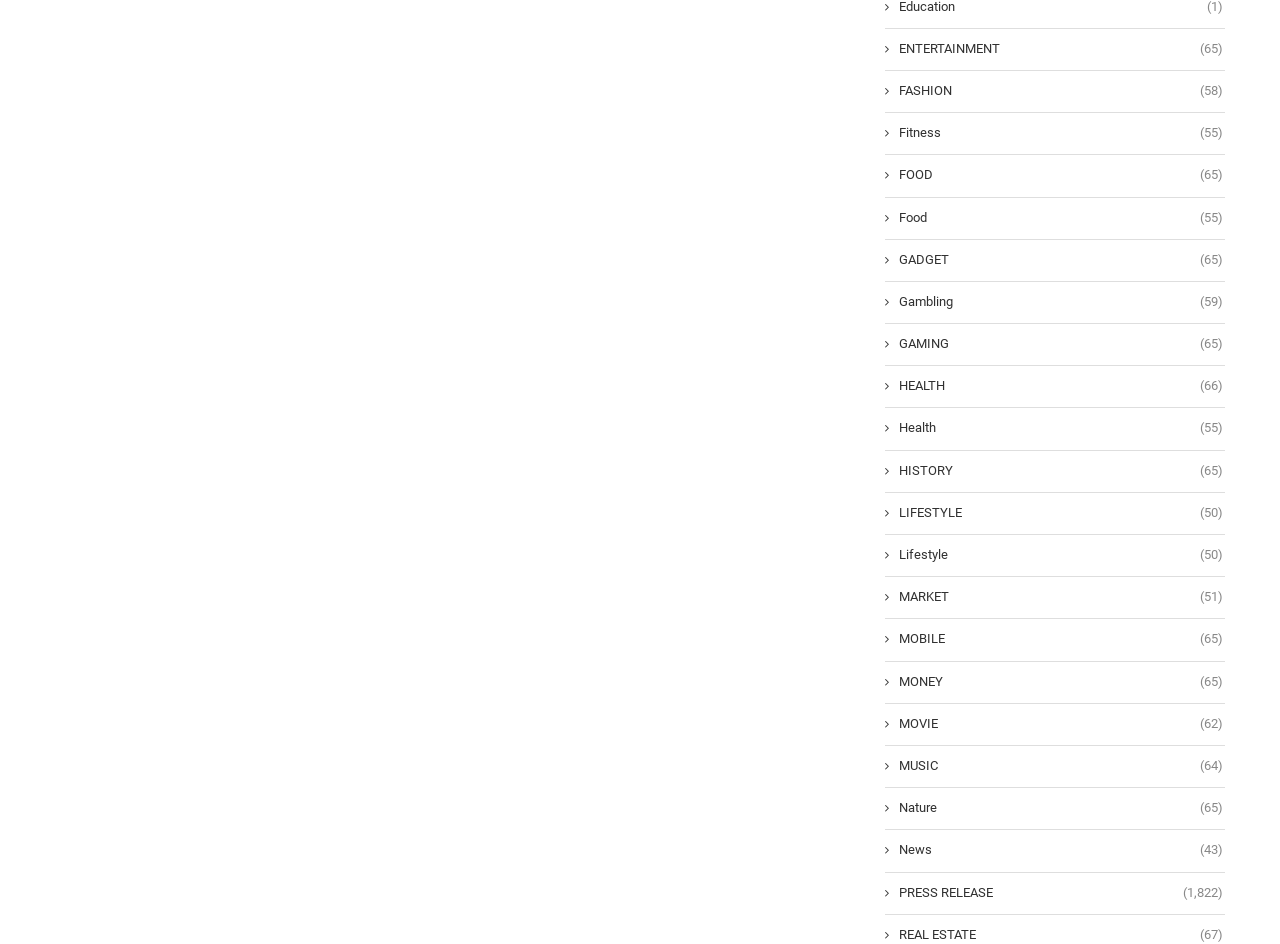Find the bounding box coordinates for the HTML element described in this sentence: "REAL ESTATE (67)". Provide the coordinates as four float numbers between 0 and 1, in the format [left, top, right, bottom].

[0.691, 0.981, 0.955, 1.0]